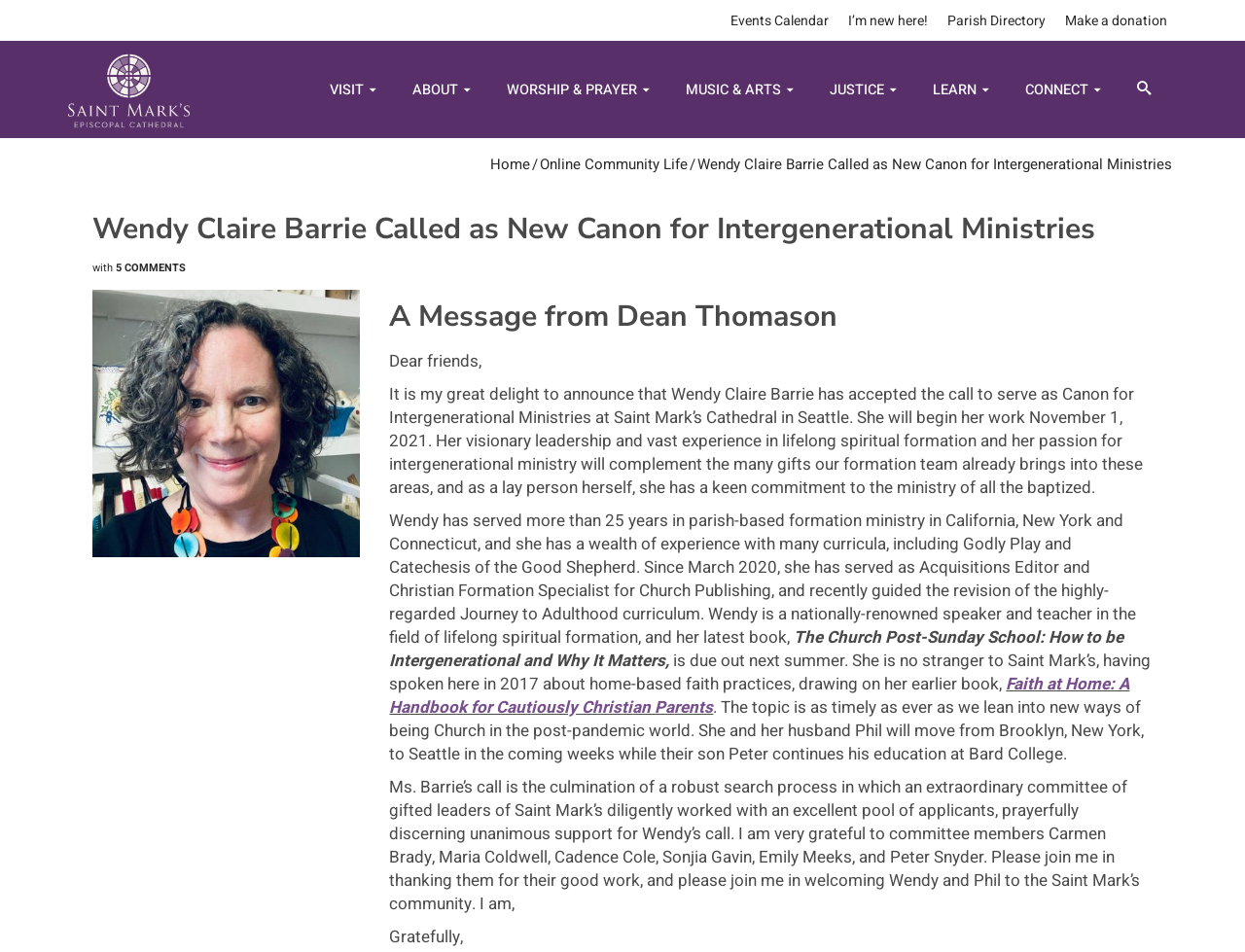Explain in detail what is displayed on the webpage.

The webpage is about Saint Mark's Episcopal Cathedral, with a focus on the announcement of Wendy Claire Barrie as the new Canon for Intergenerational Ministries. At the top, there are several links to different sections of the website, including "Events Calendar", "I'm new here!", "Parish Directory", and "Make a donation". Below these links, there is a navigation menu with icons and text, including "VISIT", "ABOUT", "WORSHIP & PRAYER", "MUSIC & ARTS", "JUSTICE", "LEARN", and "CONNECT".

The main content of the page is an article announcing Wendy Claire Barrie's new role. The article is headed by a large title, "Wendy Claire Barrie Called as New Canon for Intergenerational Ministries", and features an image below the title. The article itself is a message from Dean Thomason, welcoming Wendy Claire Barrie to the cathedral and describing her background and experience in lifelong spiritual formation and intergenerational ministry. The message also mentions her previous work and publications, including a book titled "The Church Post-Sunday School: How to be Intergenerational and Why It Matters".

The article is divided into several paragraphs, with headings and links to other resources. There are also several static text elements, including a quote from the book "Faith at Home: A Handbook for Cautiously Christian Parents". At the bottom of the article, there is a closing message from Dean Thomason, thanking the search committee and welcoming Wendy and her husband Phil to the Saint Mark's community.